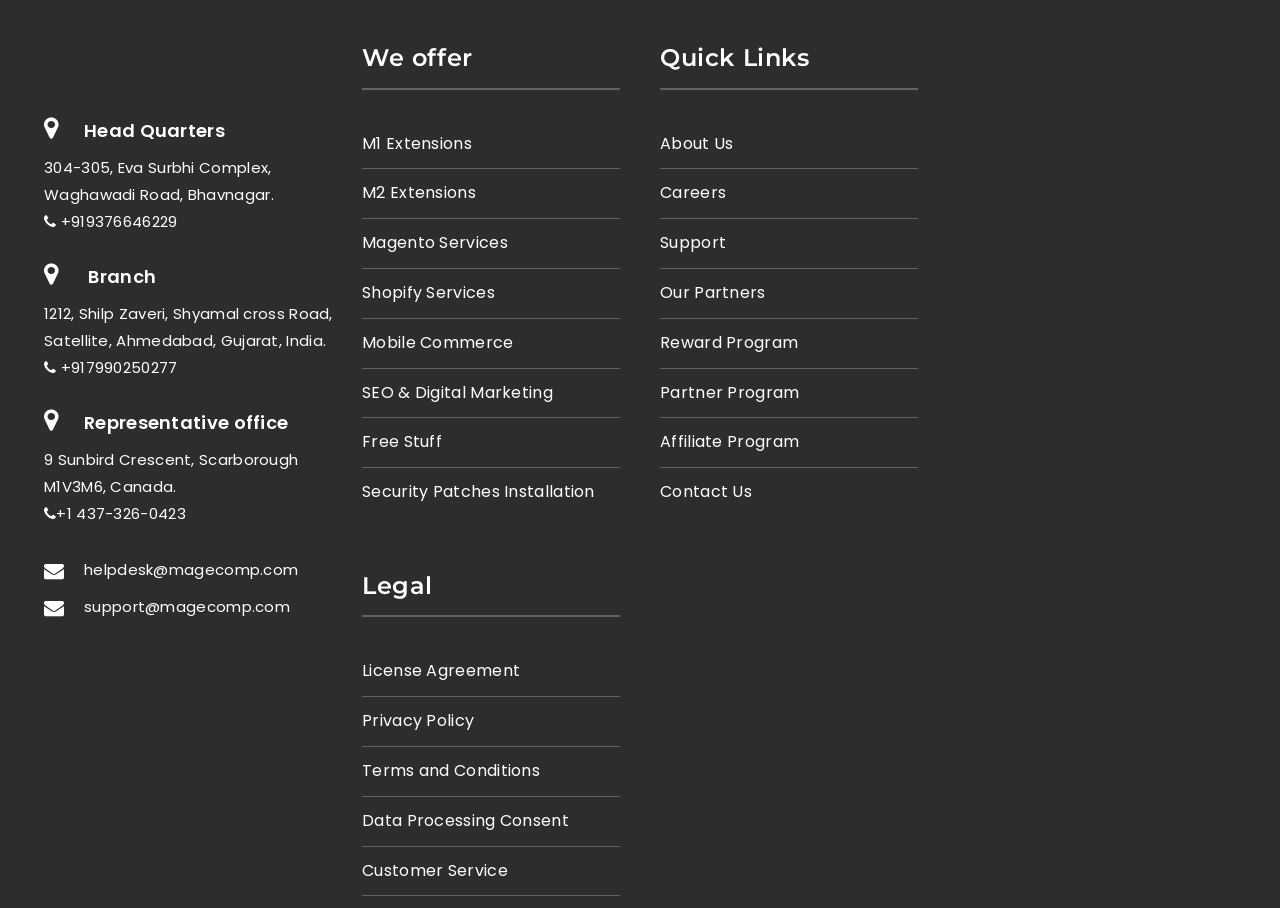Can you pinpoint the bounding box coordinates for the clickable element required for this instruction: "Contact using the phone number '+919376646229'"? The coordinates should be four float numbers between 0 and 1, i.e., [left, top, right, bottom].

[0.044, 0.233, 0.139, 0.261]